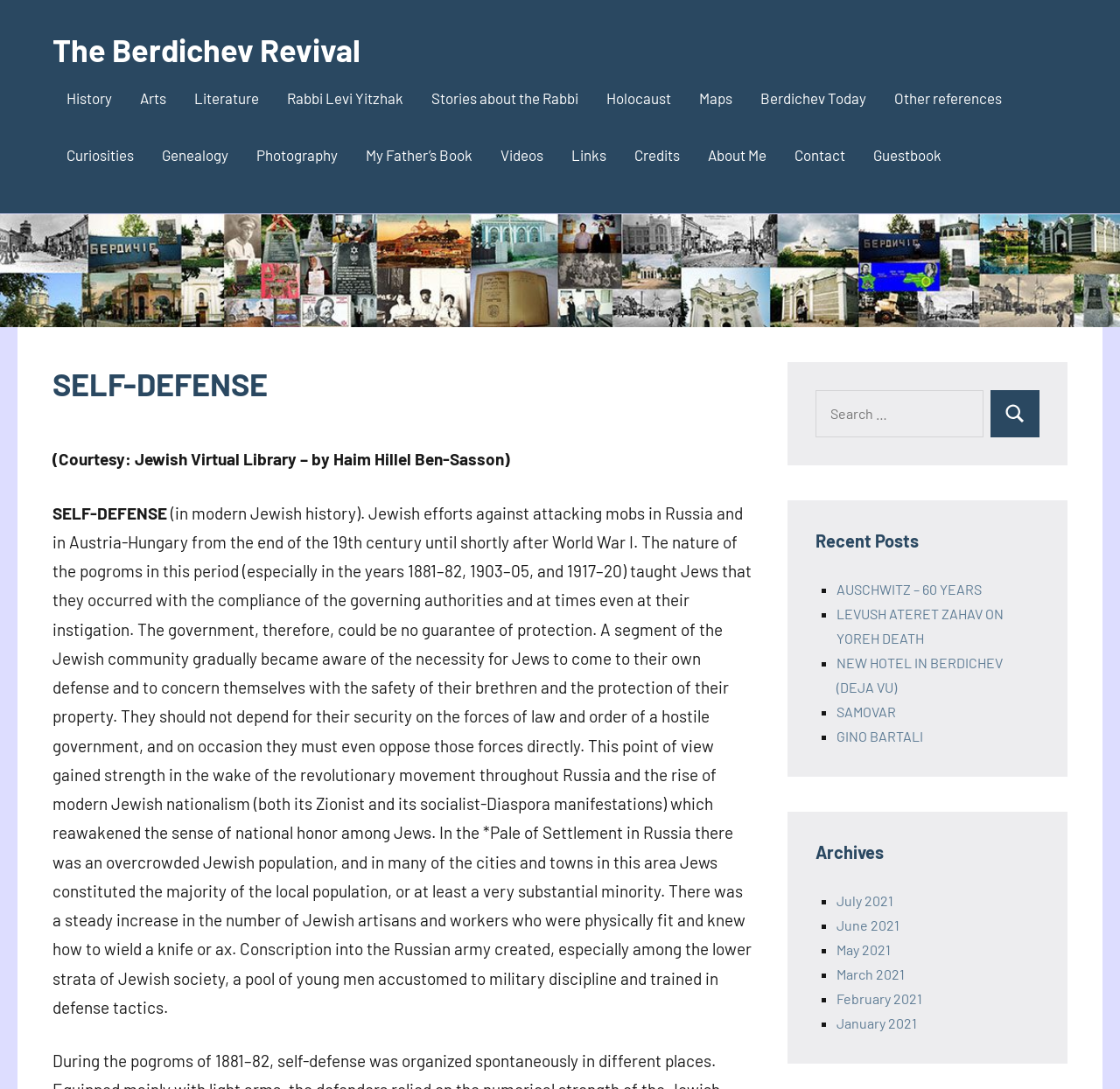Reply to the question with a single word or phrase:
What is the topic of the article?

SELF-DEFENSE